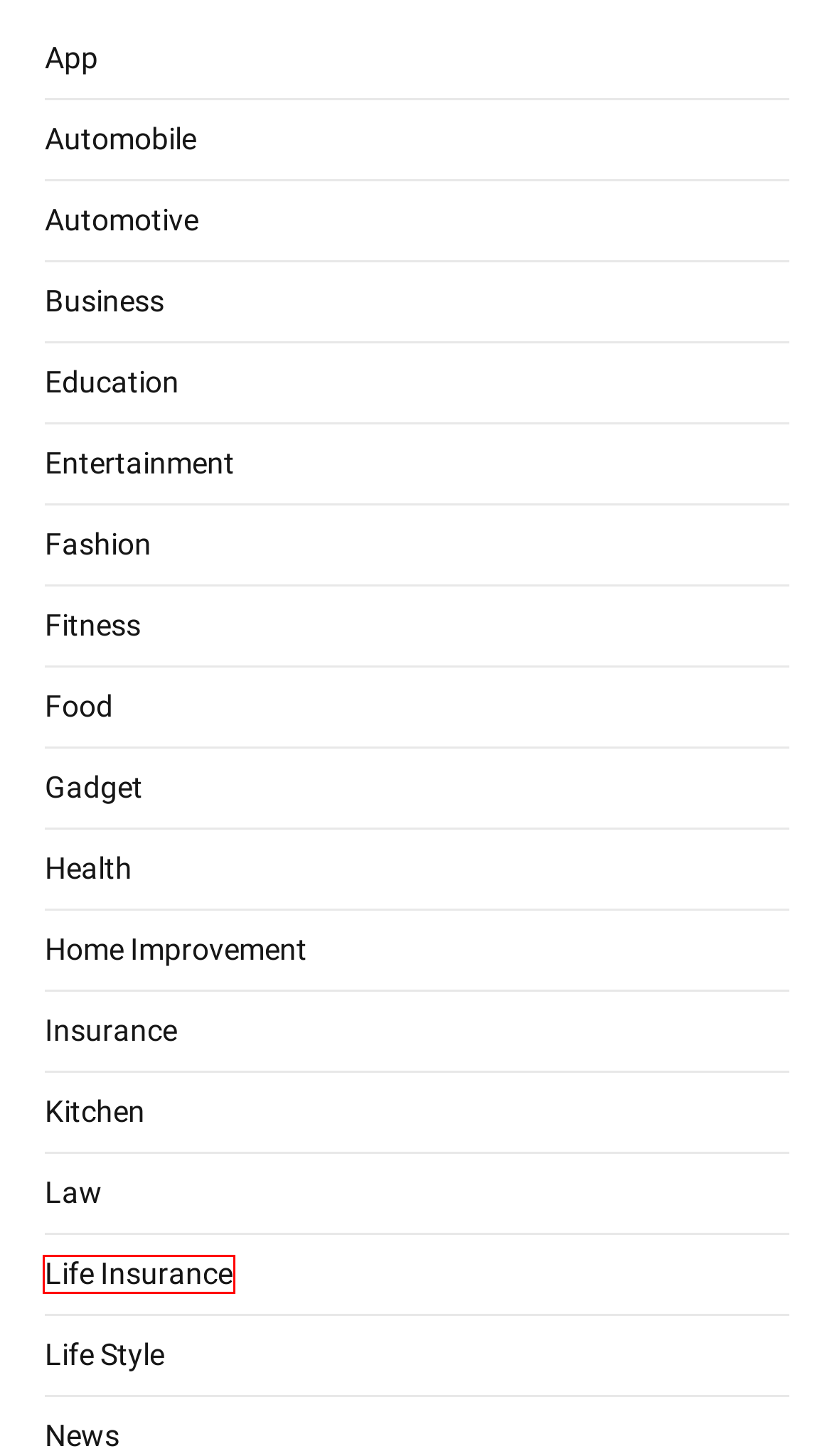Examine the screenshot of a webpage featuring a red bounding box and identify the best matching webpage description for the new page that results from clicking the element within the box. Here are the options:
A. Insurance at TamilDaDa
B. Kitchen at TamilDaDa
C. Automobile at TamilDaDa
D. Life Insurance at TamilDaDa
E. Health at TamilDaDa
F. App at TamilDaDa
G. Home Improvement at TamilDaDa
H. Automotive at TamilDaDa

D